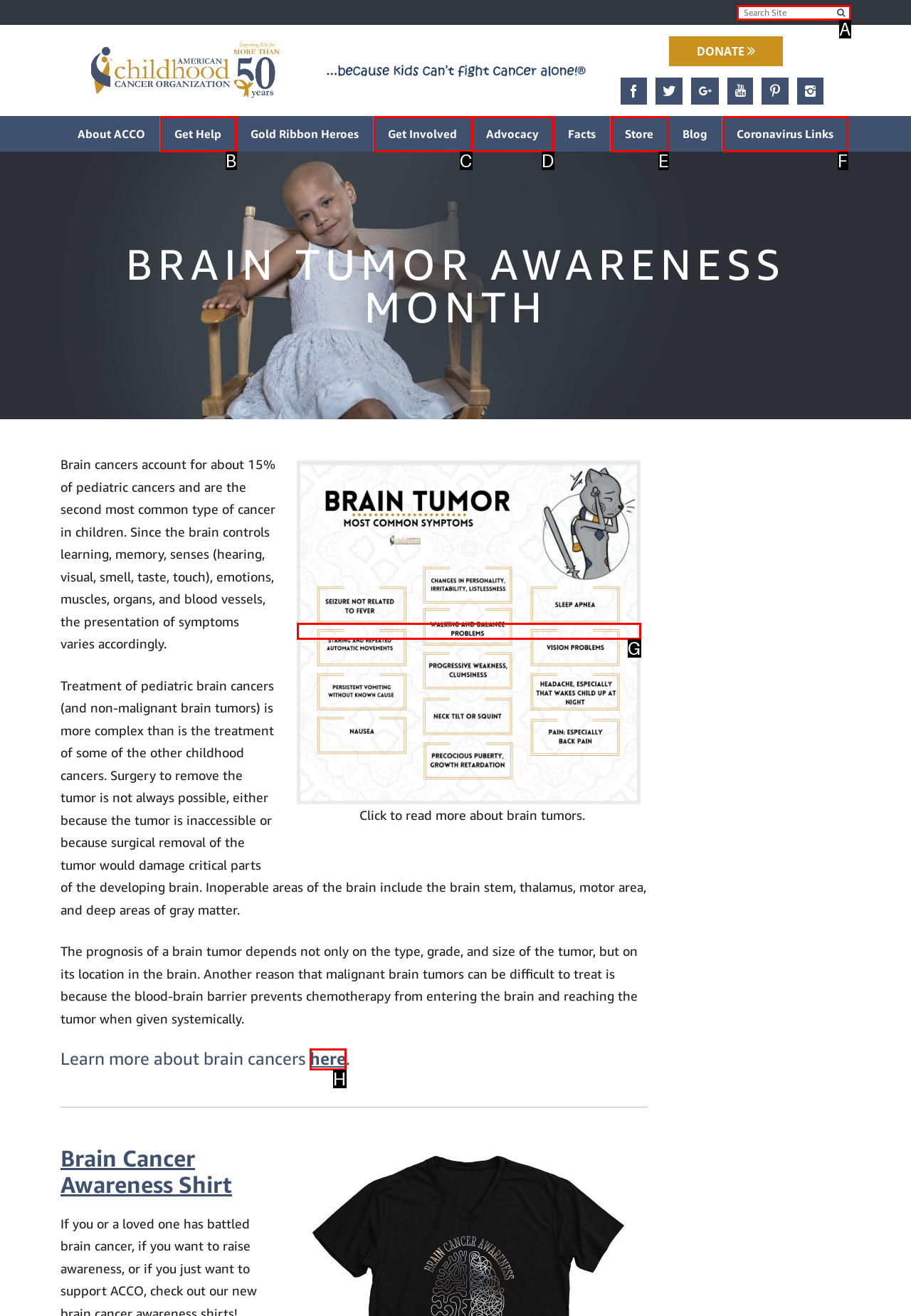Determine the letter of the element to click to accomplish this task: Learn more about brain cancers. Respond with the letter.

H